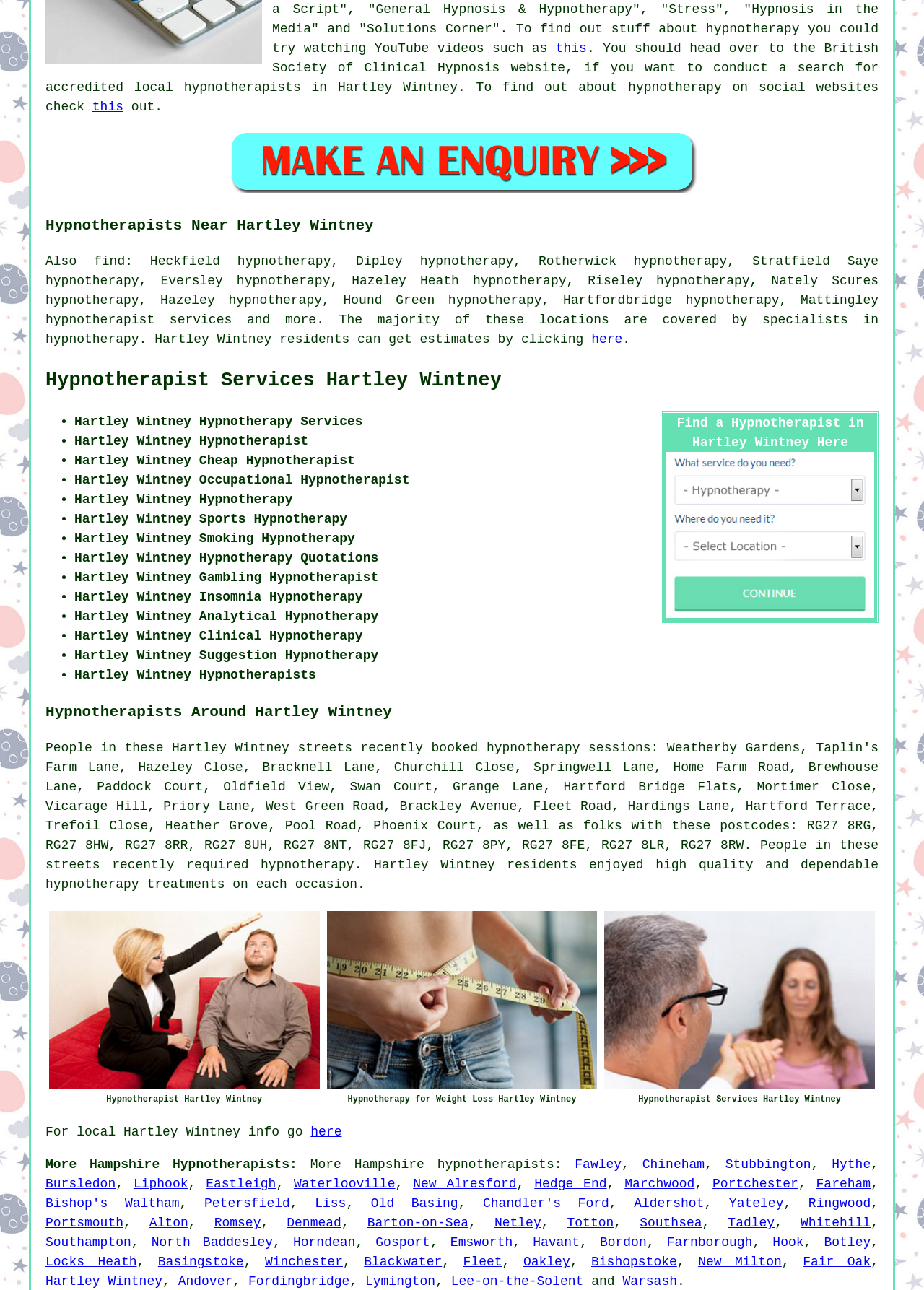Determine the bounding box coordinates of the clickable element to achieve the following action: 'Contact a Hypnotherapist in Hartley Wintney'. Provide the coordinates as four float values between 0 and 1, formatted as [left, top, right, bottom].

[0.721, 0.471, 0.946, 0.482]